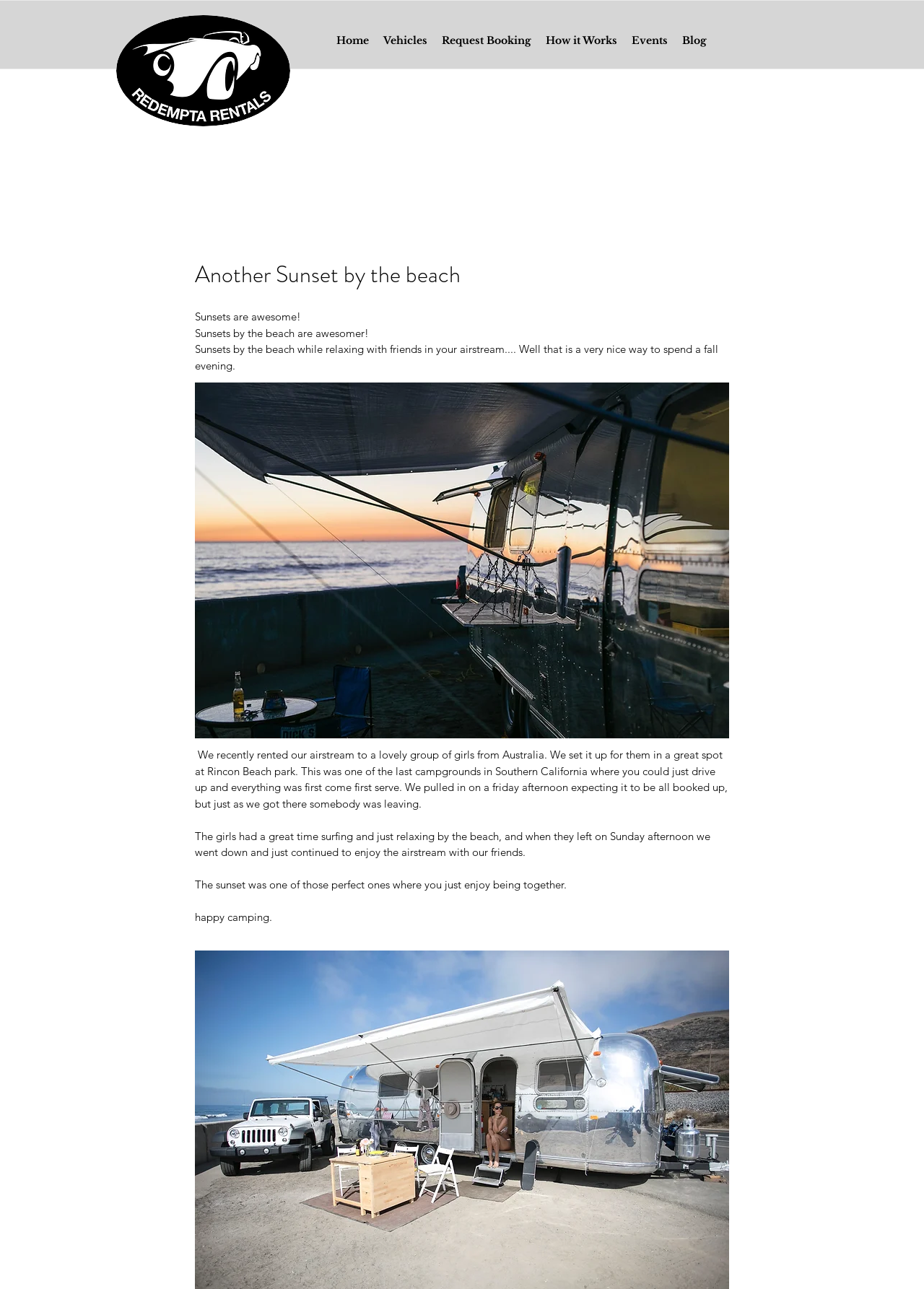From the element description: "Persian Food", extract the bounding box coordinates of the UI element. The coordinates should be expressed as four float numbers between 0 and 1, in the order [left, top, right, bottom].

None